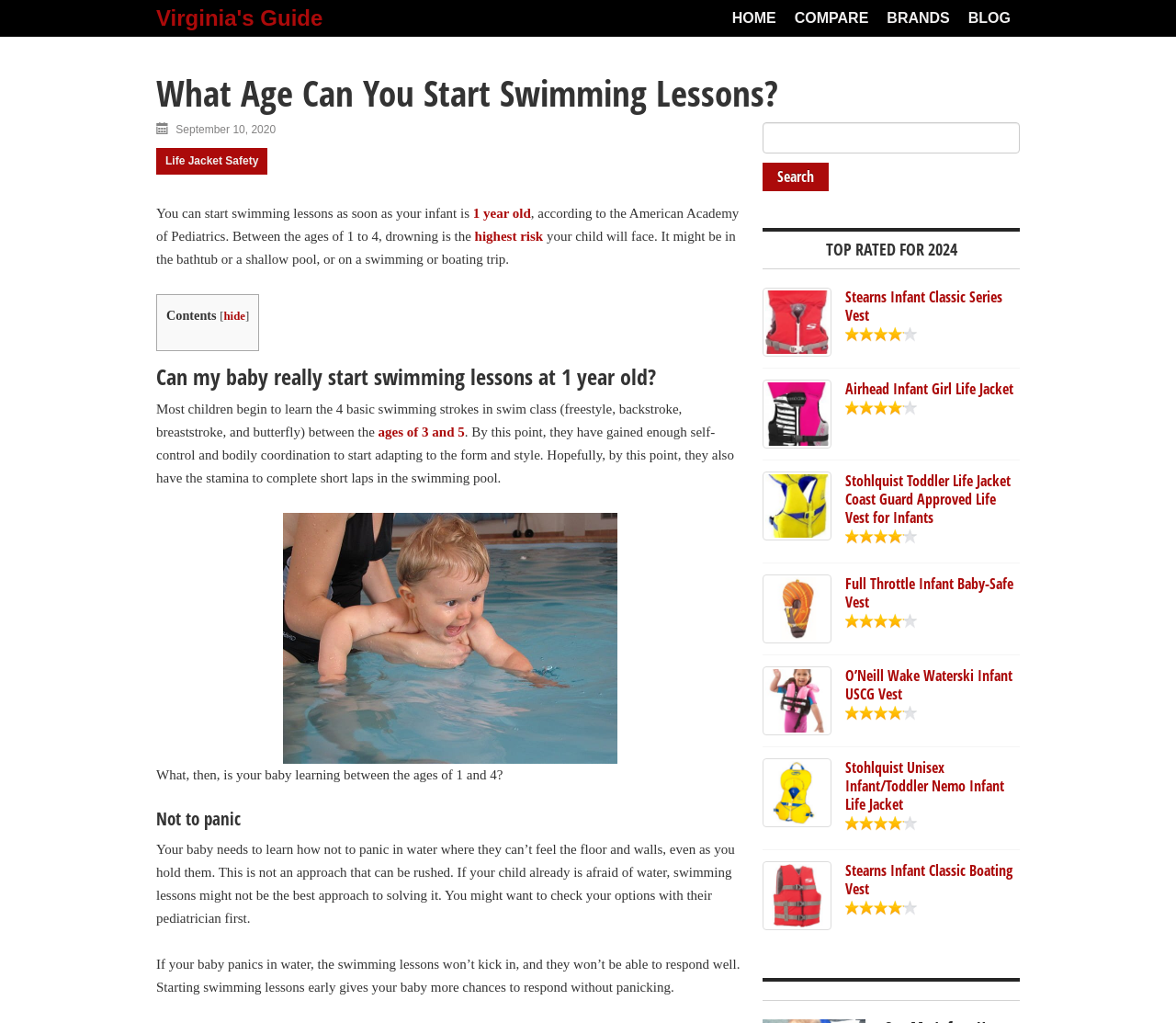Respond with a single word or phrase to the following question:
What is the rating of the Stearns Infant Classic Series Vest?

4.3 out of 5 stars